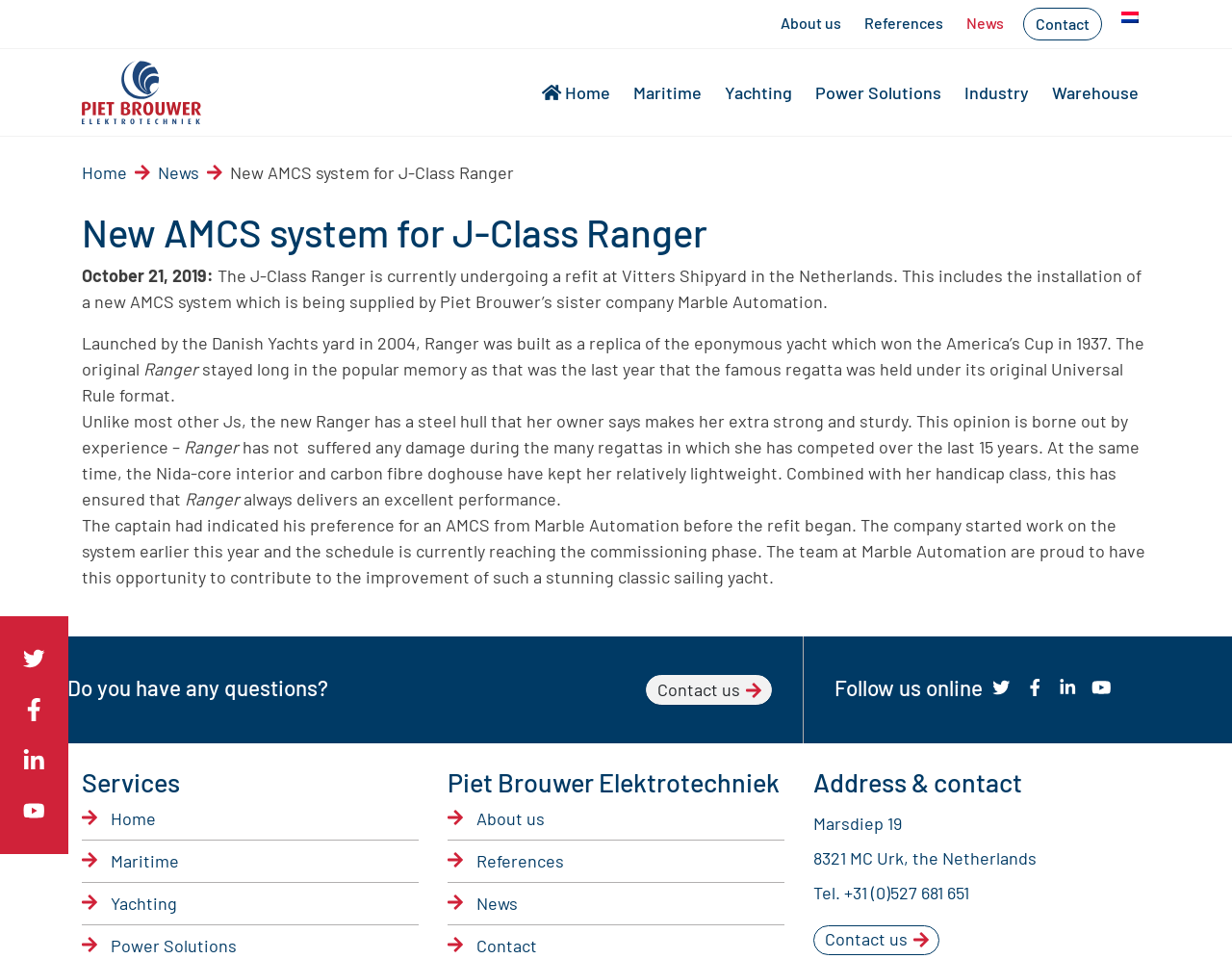Given the webpage screenshot and the description, determine the bounding box coordinates (top-left x, top-left y, bottom-right x, bottom-right y) that define the location of the UI element matching this description: Lifestyle Giving Model

None